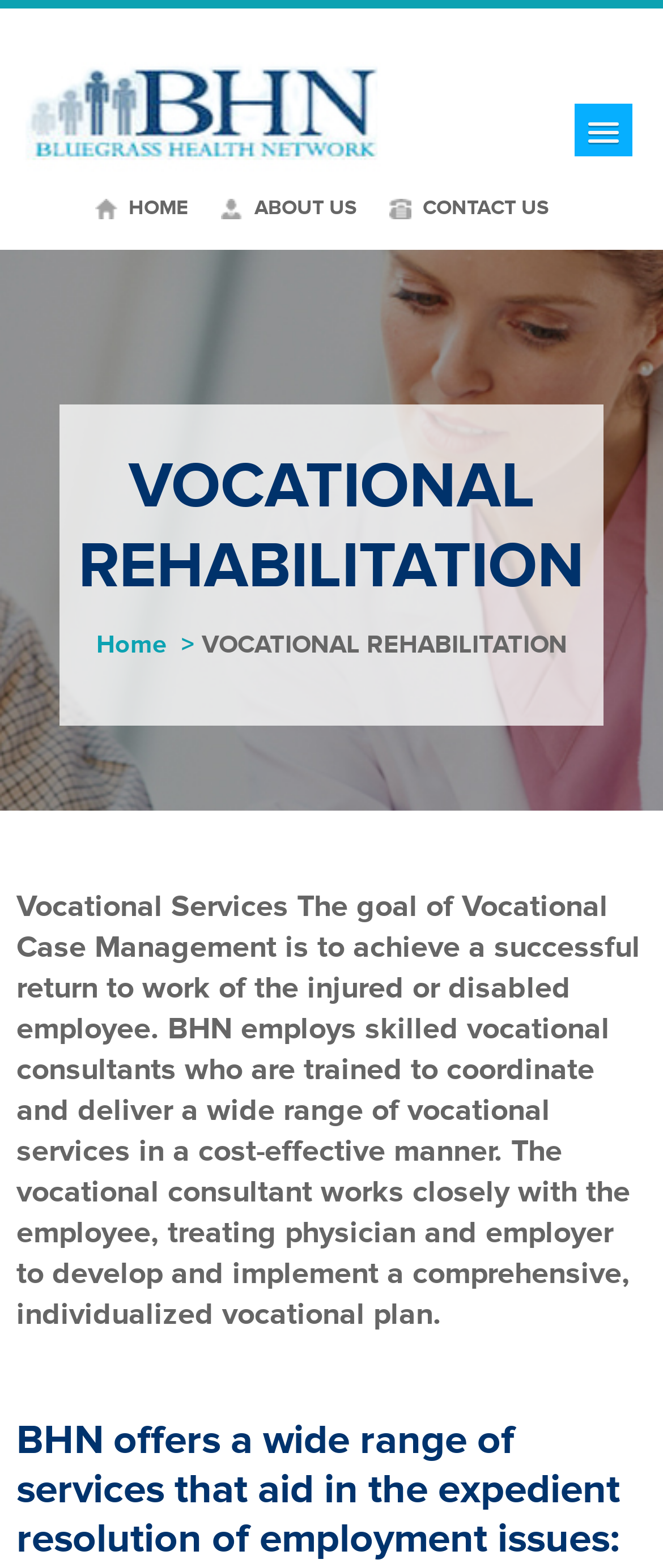Explain the contents of the webpage comprehensively.

The webpage is about Vocational Services, with a prominent logo at the top left corner. Below the logo, there is a navigation menu with links to "HOME", "ABOUT US", and "CONTACT US", aligned horizontally across the top of the page. 

On the top right corner, there is another link with a popup menu. 

The main content of the page is divided into two sections. The first section has a heading "VOCATIONAL REHABILITATION" and a link to "Home" with a greater-than symbol next to it, indicating a submenu. 

The second section is a large block of text that describes the goal and services of Vocational Case Management, including the role of vocational consultants in developing individualized plans for injured or disabled employees. 

Below this text, there is a heading that highlights the range of services offered by BHN to resolve employment issues.